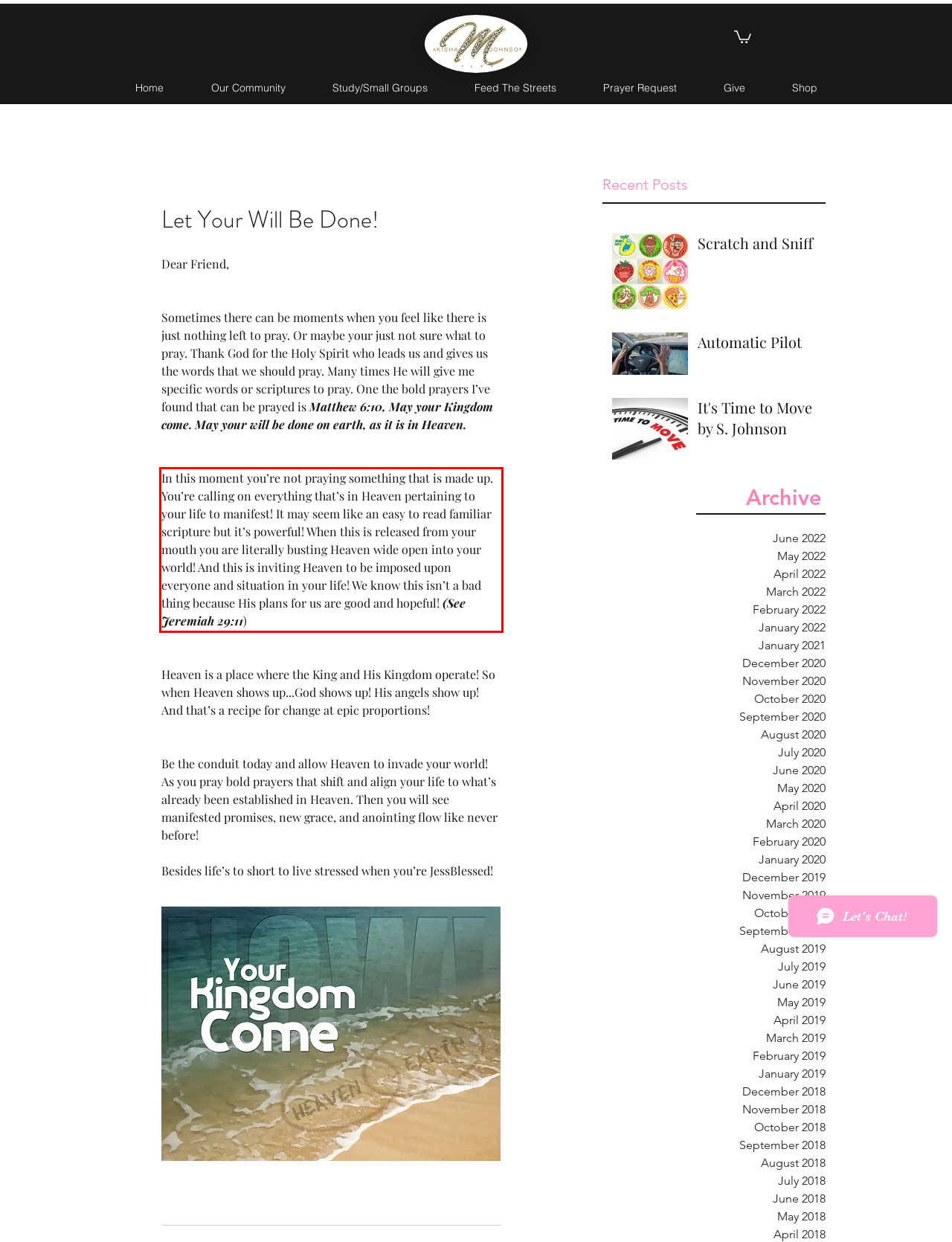Identify the text inside the red bounding box in the provided webpage screenshot and transcribe it.

In this moment you’re not praying something that is made up. You’re calling on everything that’s in Heaven pertaining to your life to manifest! It may seem like an easy to read familiar scripture but it’s powerful! When this is released from your mouth you are literally busting Heaven wide open into your world! And this is inviting Heaven to be imposed upon everyone and situation in your life! We know this isn’t a bad thing because His plans for us are good and hopeful! (See Jeremiah 29:11)